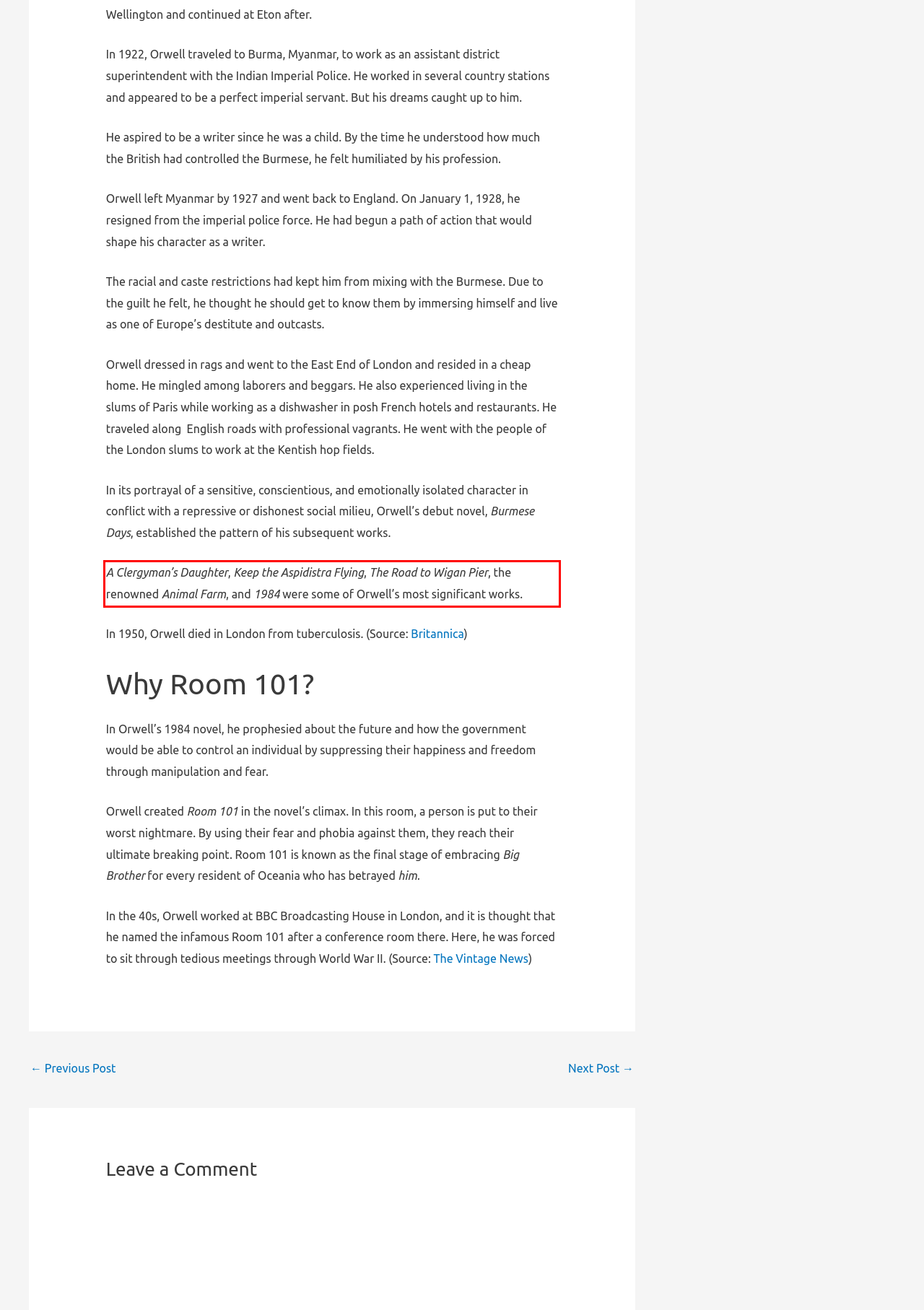Within the screenshot of the webpage, there is a red rectangle. Please recognize and generate the text content inside this red bounding box.

A Clergyman’s Daughter, Keep the Aspidistra Flying, The Road to Wigan Pier, the renowned Animal Farm, and 1984 were some of Orwell’s most significant works.